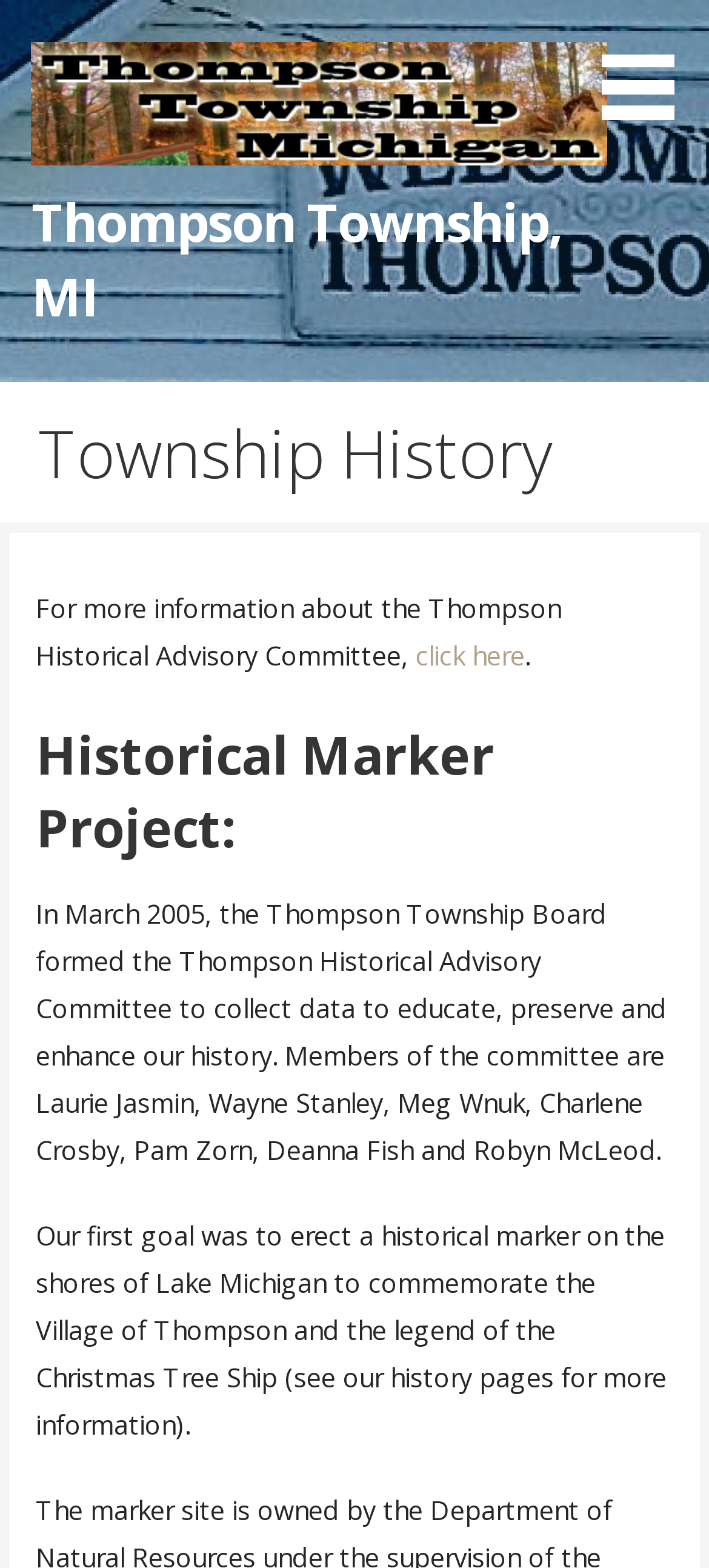Illustrate the webpage with a detailed description.

The webpage is about the history of Thompson Township, MI. At the top, there is a logo or image of Thompson Township, MI, accompanied by a link with the same name. Below the image, there is a button located at the top right corner of the page. 

The main content of the page is divided into sections. The first section is headed by "Township History" and contains a paragraph of text that provides information about the Thompson Historical Advisory Committee. This paragraph includes a link to click for more information. 

Below this section, there is a subheading titled "Historical Marker Project:" which describes the formation of the Thompson Historical Advisory Committee in 2005 and its goals. The text explains that the committee aimed to educate, preserve, and enhance the history of the township, and its first goal was to erect a historical marker on the shores of Lake Michigan to commemorate the Village of Thompson and the legend of the Christmas Tree Ship.